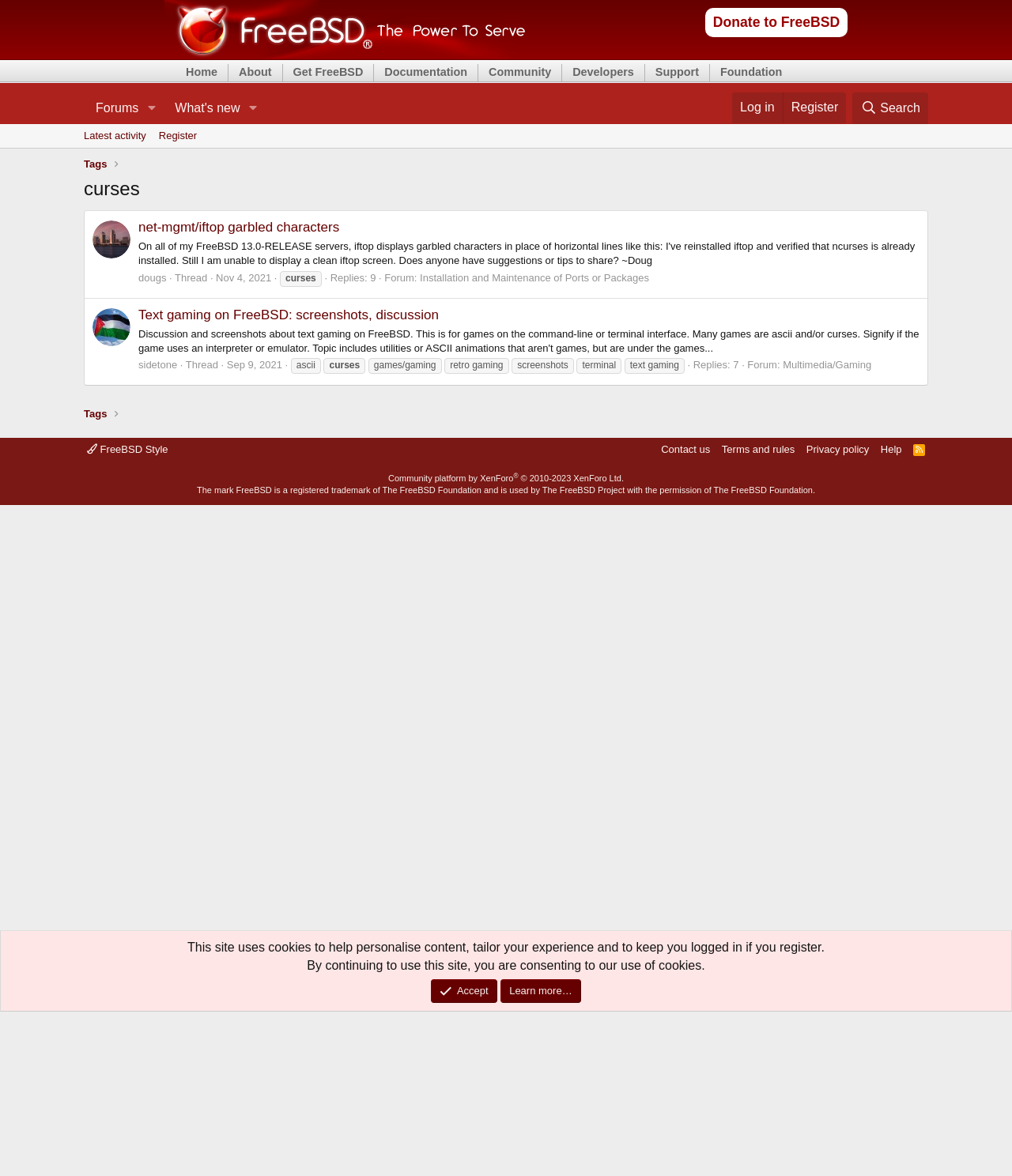Provide your answer in a single word or phrase: 
How many replies are there in the first thread?

9